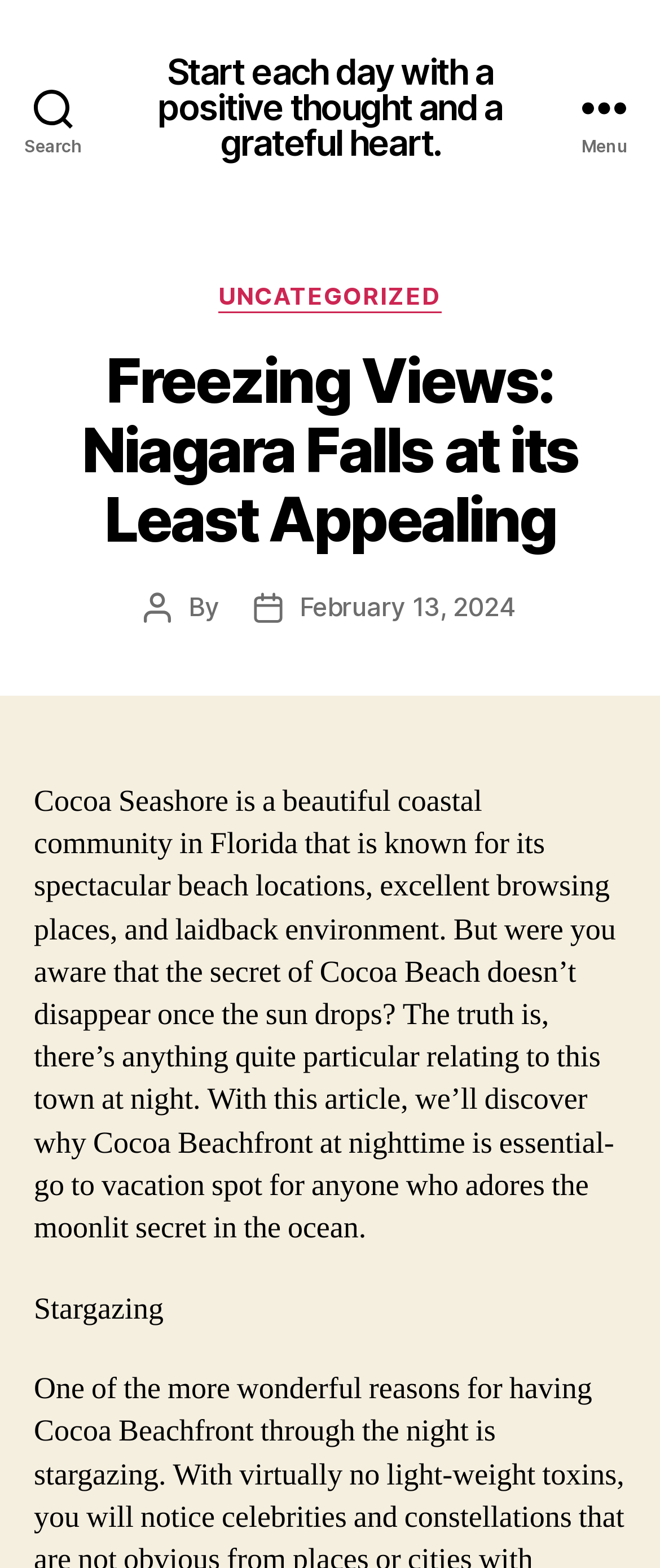Provide an in-depth caption for the contents of the webpage.

The webpage appears to be a blog post or article page. At the top, there is a search button on the left and a menu button on the right. Below the menu button, there is a header section that contains a title "Freezing Views: Niagara Falls at its Least Appealing" and a subtitle "Start each day with a positive thought and a grateful heart." 

In the main content area, there is a figure or image, likely a photo of Niagara Falls, taking up the full width of the page. Below the image, there is a block of text that describes Cocoa Beach in Florida, highlighting its beautiful coastal community, excellent shopping places, and laid-back environment. The text also mentions that the town has a special charm at night, making it an essential go-to vacation spot for those who love the moonlit secret of the ocean.

To the left of the main content area, there is a sidebar or navigation section that lists categories, including "UNCATEGORIZED". There is also information about the post author and date, "February 13, 2024".